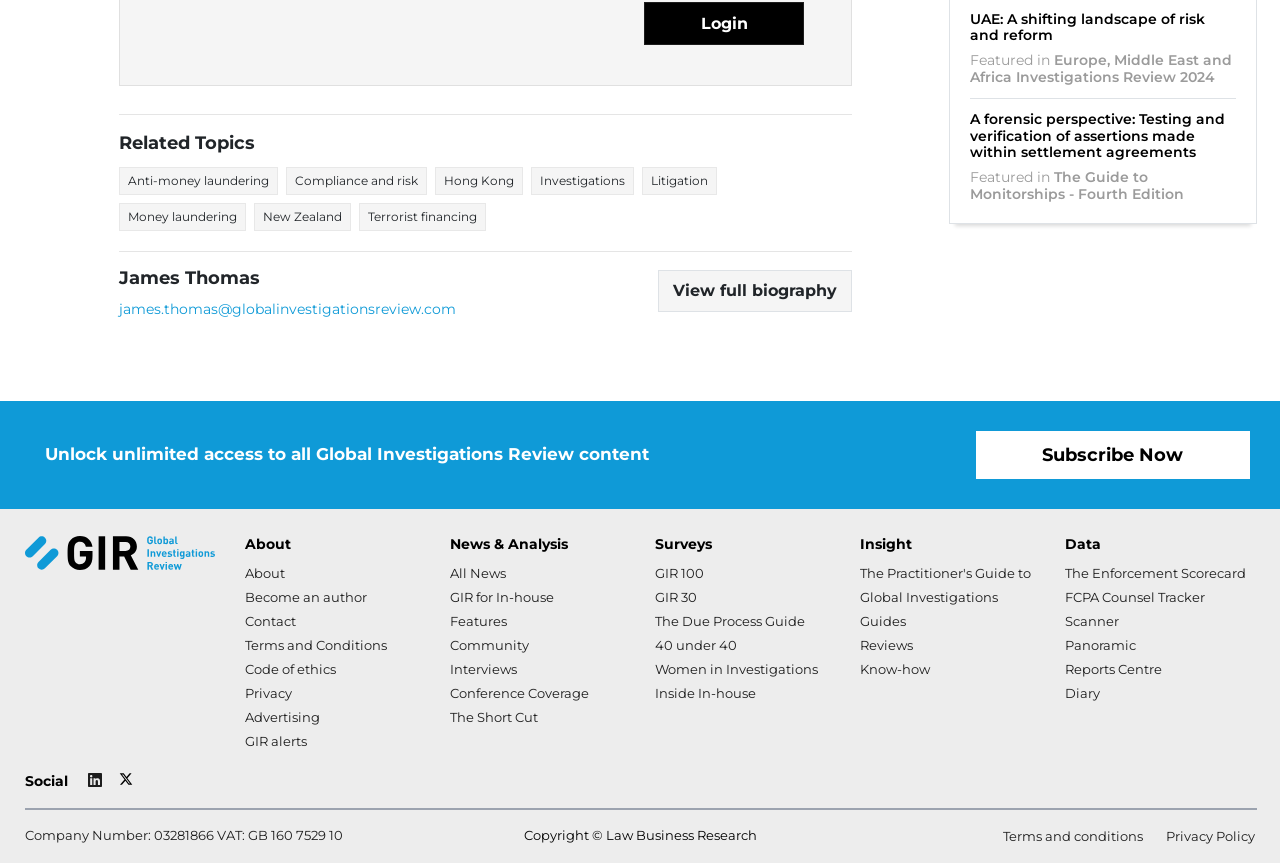Identify the bounding box coordinates of the section that should be clicked to achieve the task described: "Read about Anti-money laundering".

[0.093, 0.193, 0.218, 0.225]